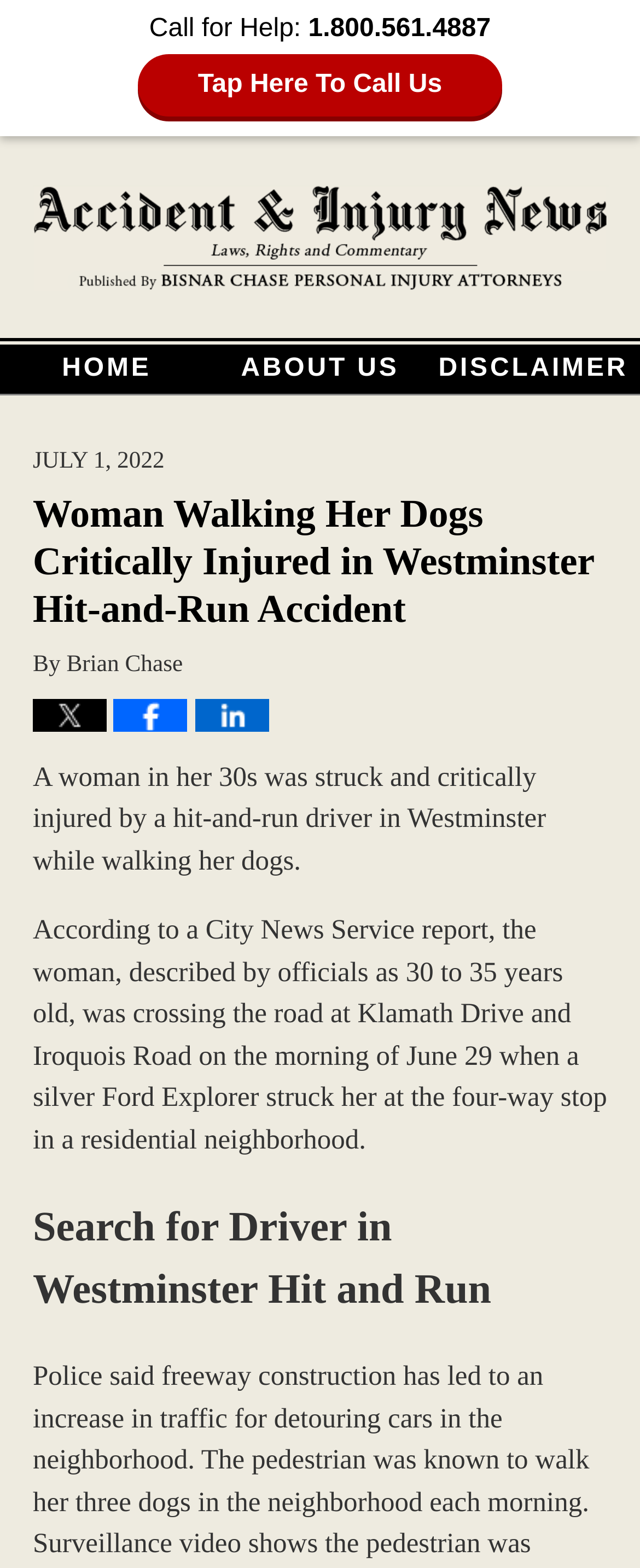Identify the bounding box coordinates of the part that should be clicked to carry out this instruction: "Share the post on Facebook".

[0.178, 0.451, 0.293, 0.471]